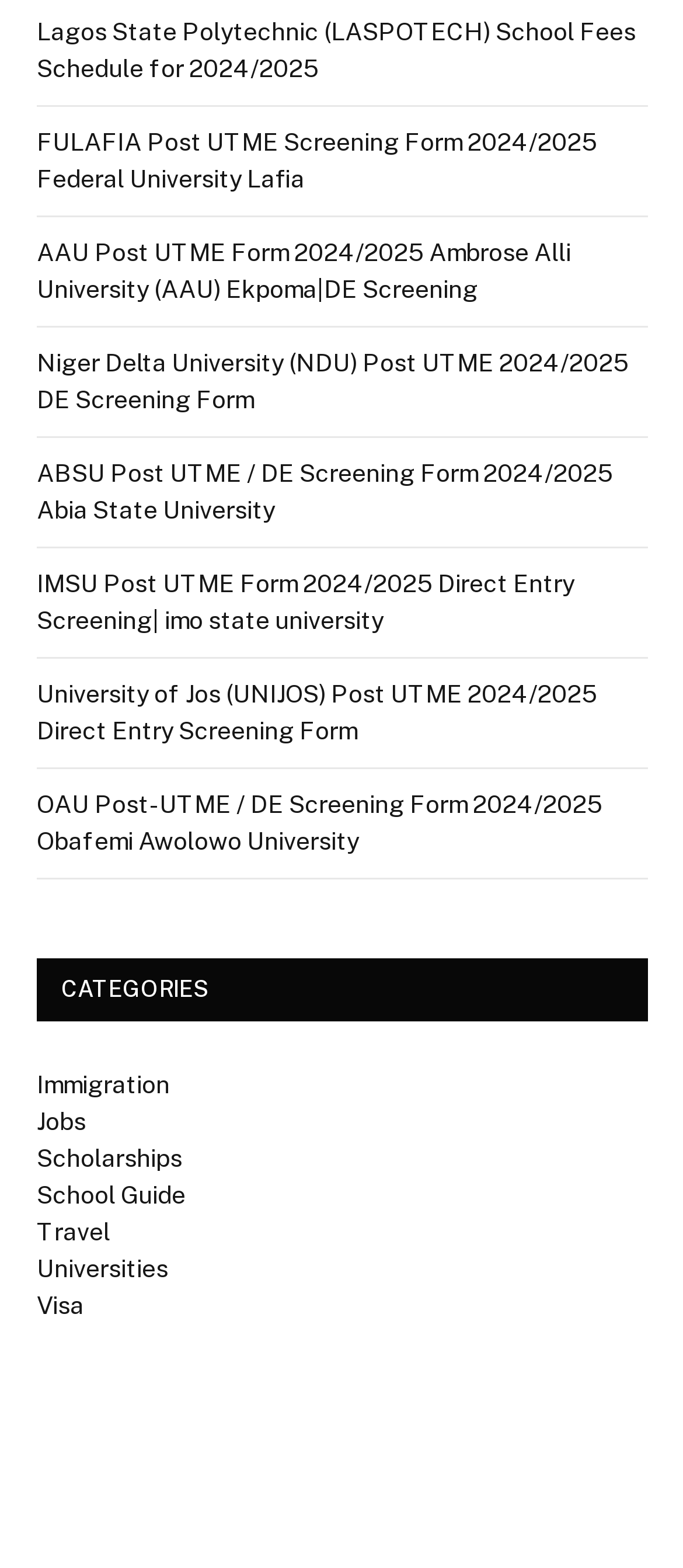Please specify the bounding box coordinates of the clickable region necessary for completing the following instruction: "Explore scholarships". The coordinates must consist of four float numbers between 0 and 1, i.e., [left, top, right, bottom].

[0.054, 0.729, 0.267, 0.747]